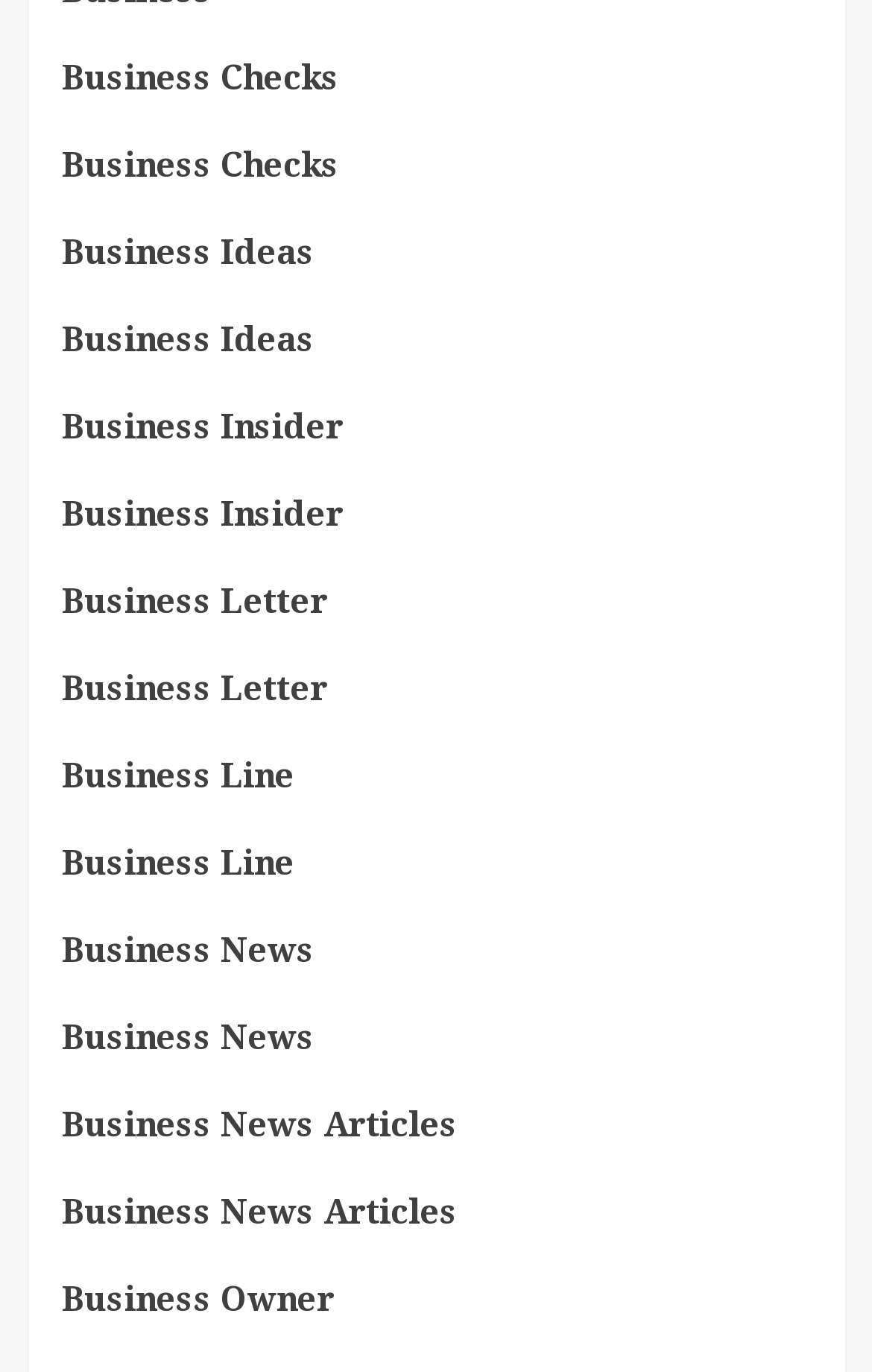Please find and report the bounding box coordinates of the element to click in order to perform the following action: "Explore business ideas". The coordinates should be expressed as four float numbers between 0 and 1, in the format [left, top, right, bottom].

[0.071, 0.162, 0.36, 0.226]